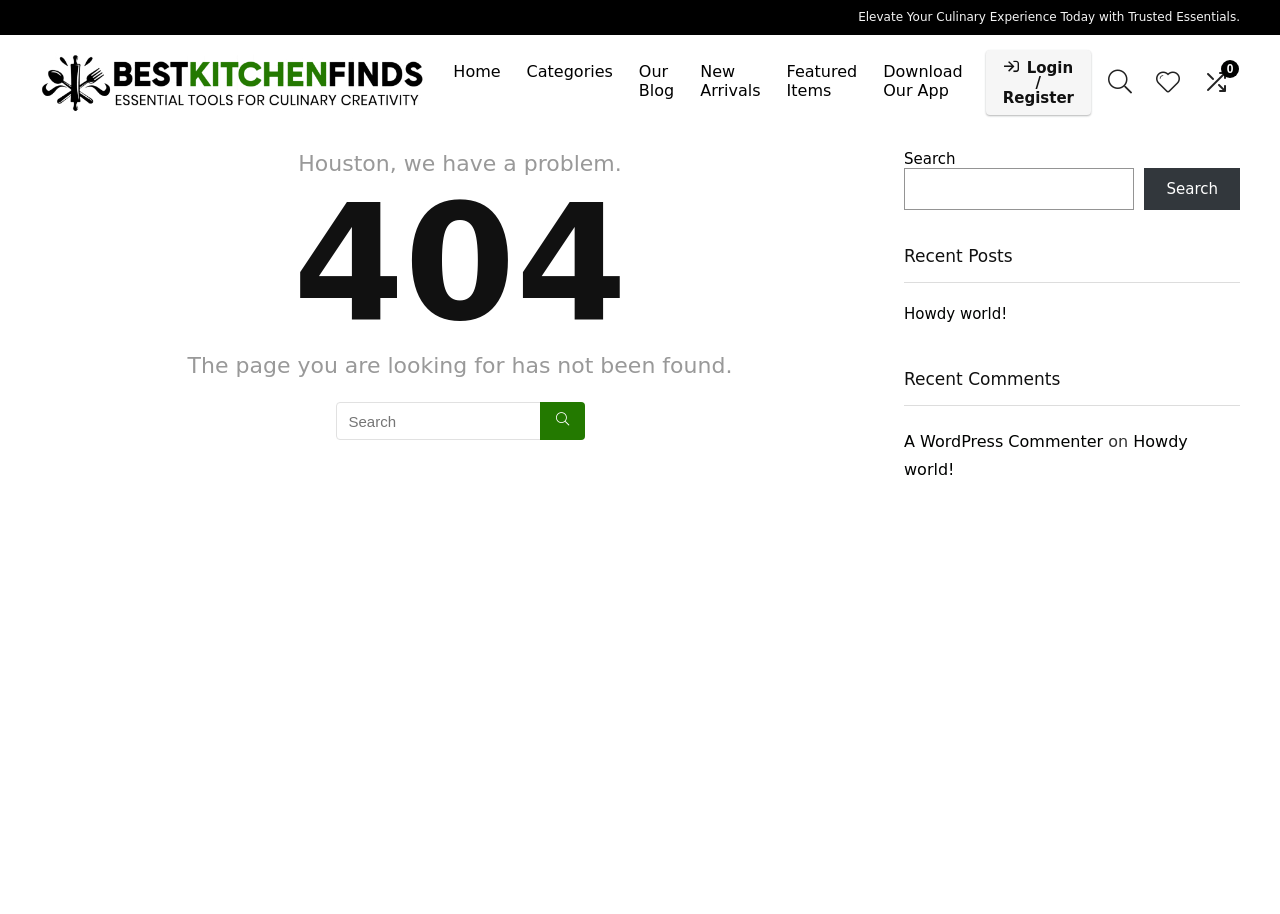Locate the bounding box coordinates of the clickable area needed to fulfill the instruction: "Search for something".

[0.262, 0.44, 0.457, 0.481]